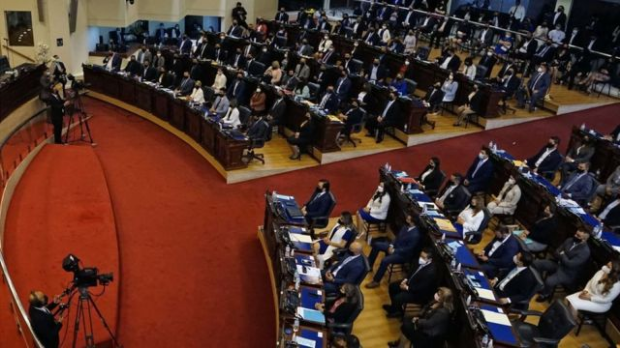Give an elaborate caption for the image.

The image captures a significant moment in the legislative assembly of El Salvador, showcasing a session where members are engaged in deliberations. Rows of representatives are seated in an oval chamber, which features a traditional design with dark wooden benches and a vibrant red carpet. At the forefront, a speaker appears to address the assembly, with a camera positioned to document the proceedings. The legislators, dressed in formal attire, exhibit a range of attentiveness and engagement as crucial topics, including potential reforms to the public procurement law, are discussed. This assembly session reflects the ongoing political dynamics and legislative efforts within the country.